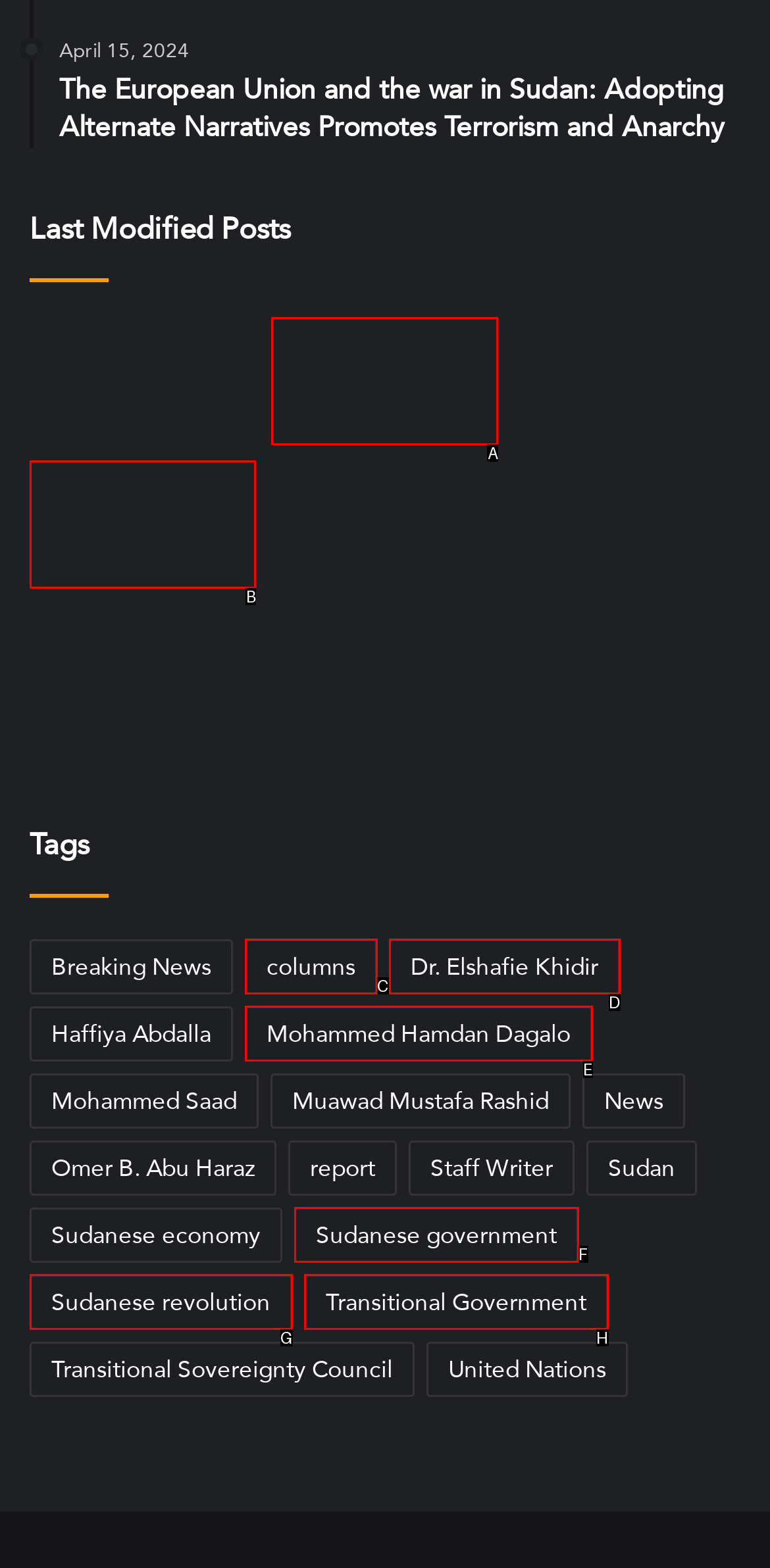Please provide the letter of the UI element that best fits the following description: infertility
Respond with the letter from the given choices only.

None